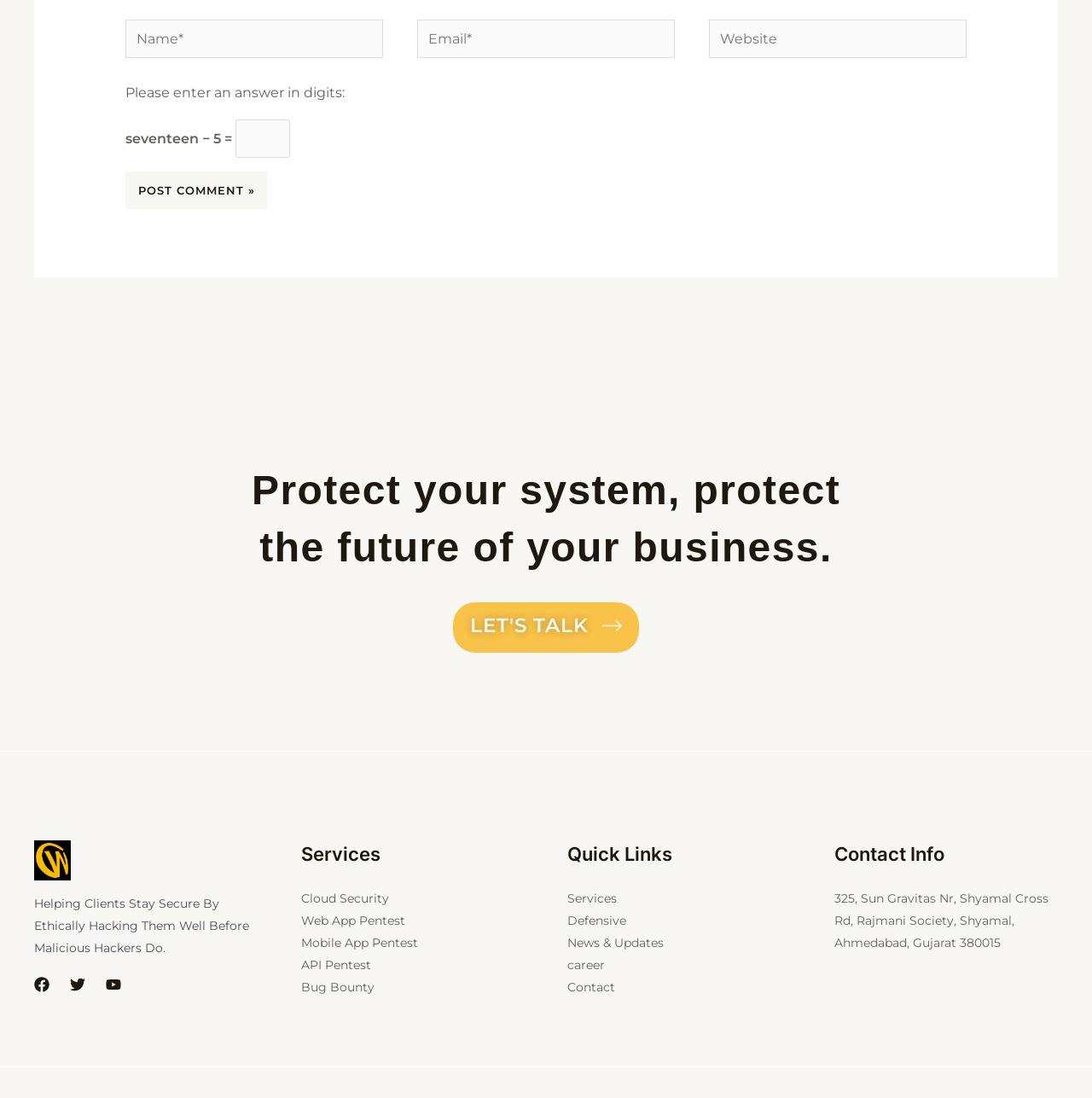Answer the following query concisely with a single word or phrase:
What is the required field above 'Email*'?

Name*